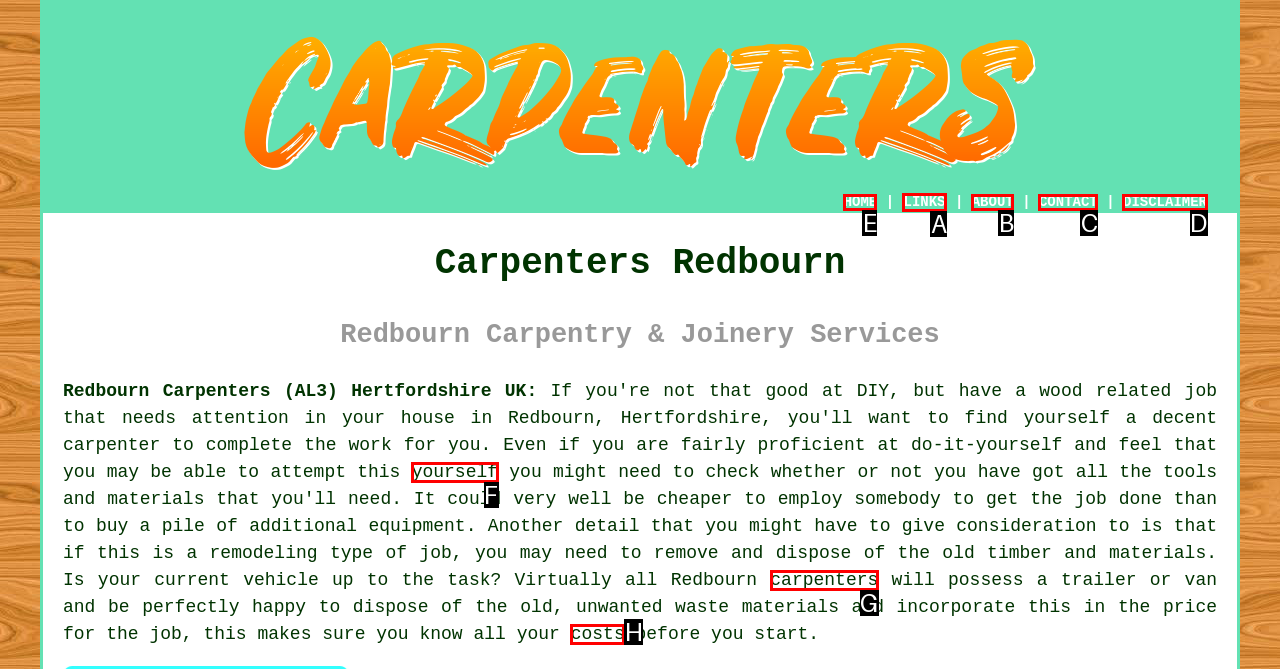Figure out which option to click to perform the following task: Learn about '5 Reasons You Should Share Your Car'
Provide the letter of the correct option in your response.

None